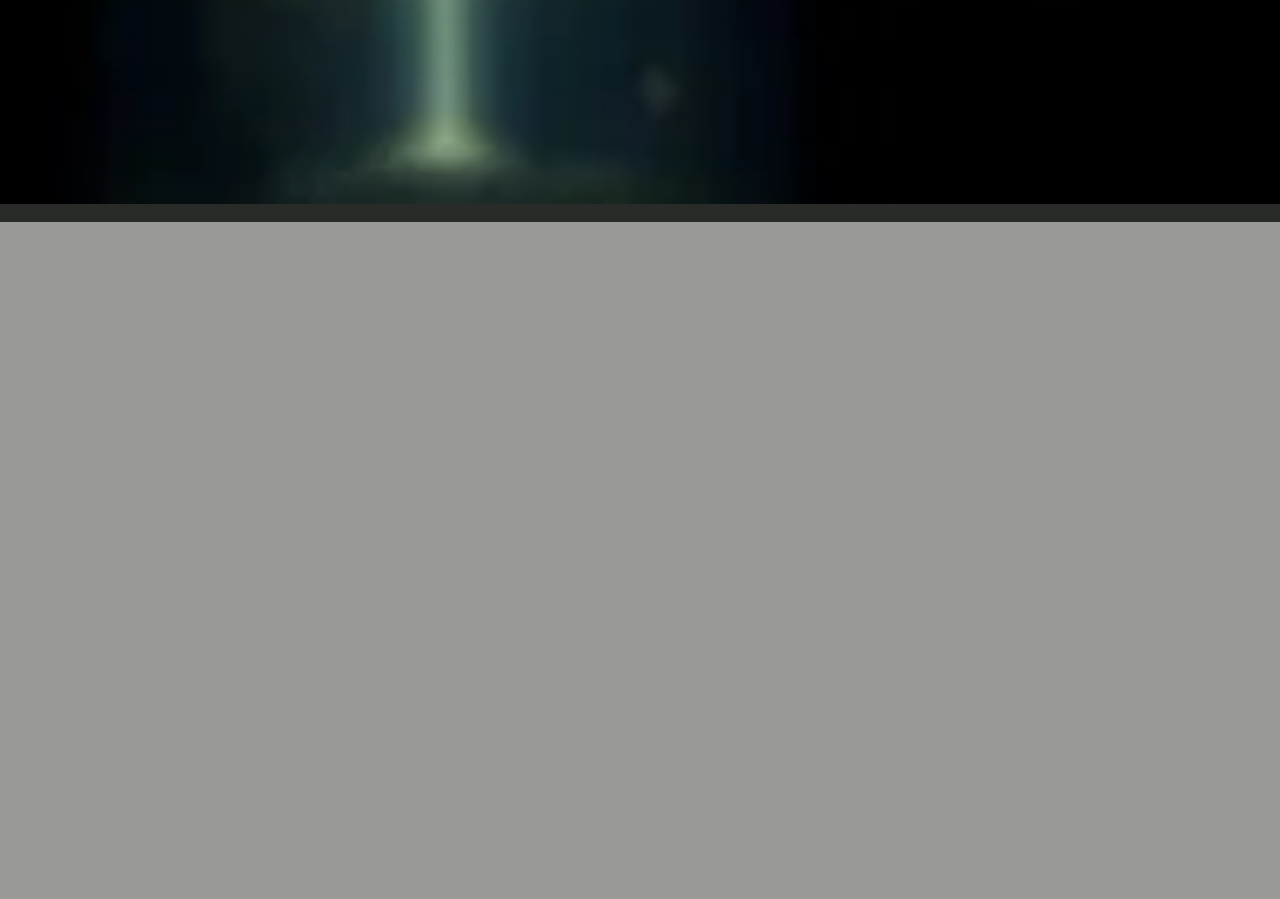Provide the bounding box coordinates of the HTML element described by the text: "www.vidiverse.com".

[0.273, 0.805, 0.365, 0.823]